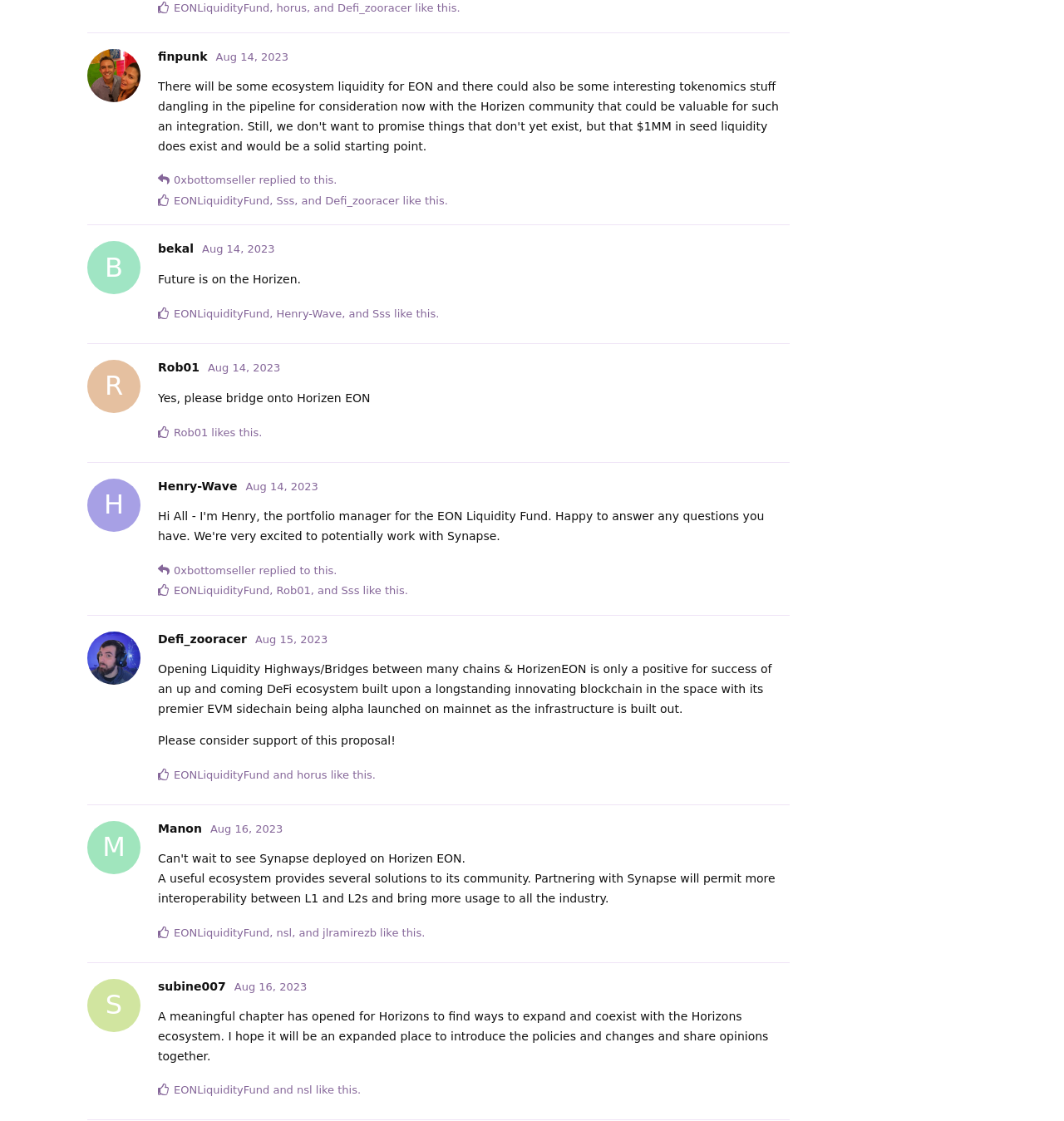Specify the bounding box coordinates of the element's area that should be clicked to execute the given instruction: "Click on the link of EONLiquidityFund". The coordinates should be four float numbers between 0 and 1, i.e., [left, top, right, bottom].

[0.163, 0.0, 0.253, 0.015]